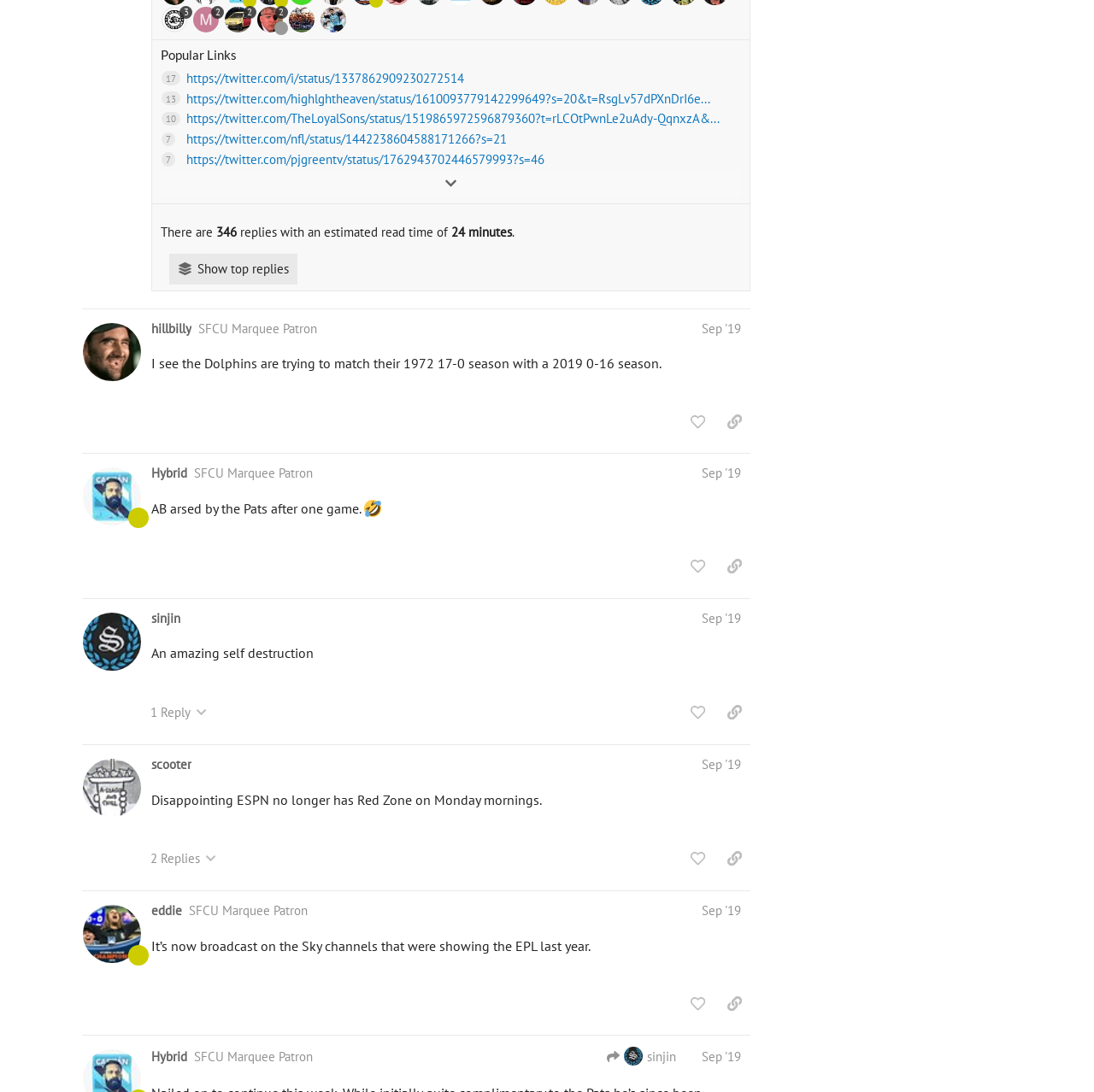Find the bounding box of the web element that fits this description: "Hybrid".

[0.138, 0.959, 0.171, 0.976]